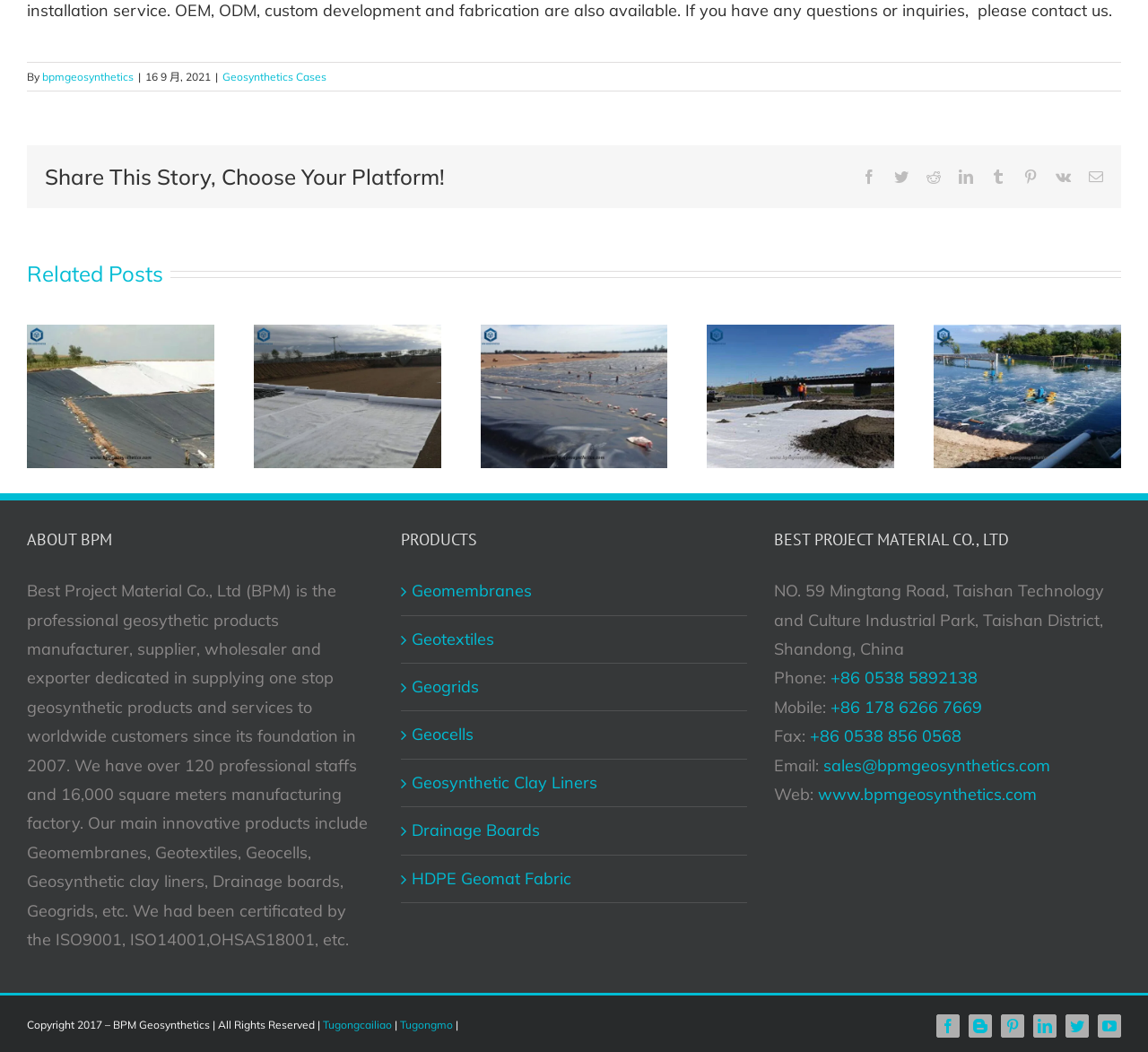Find the bounding box coordinates for the element that must be clicked to complete the instruction: "View related post 'Pond Liner Supplier Philippines'". The coordinates should be four float numbers between 0 and 1, indicated as [left, top, right, bottom].

[0.023, 0.309, 0.187, 0.445]